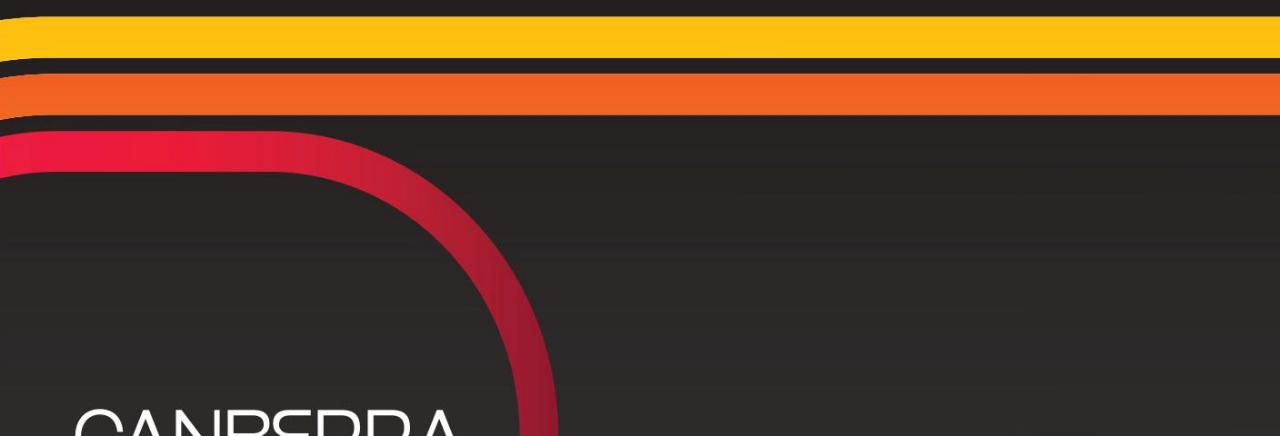Give an in-depth summary of the scene depicted in the image.

The image features a visually striking design associated with the "Canberra Statement." It showcases a bold, modern graphic with smooth, curved lines in vibrant colors—red, orange, and yellow—set against a sleek black background. The word "CANBERRA" is prominently displayed at the bottom in a clean, bold font, emphasizing the significance of the statement. This design likely represents the inclusive message of the Canberra Statement on access to safety and justice for LGBTIQ+ asylum seekers, refugees, and other forcibly displaced persons, reflecting a commitment to recognition and advocacy for these communities.